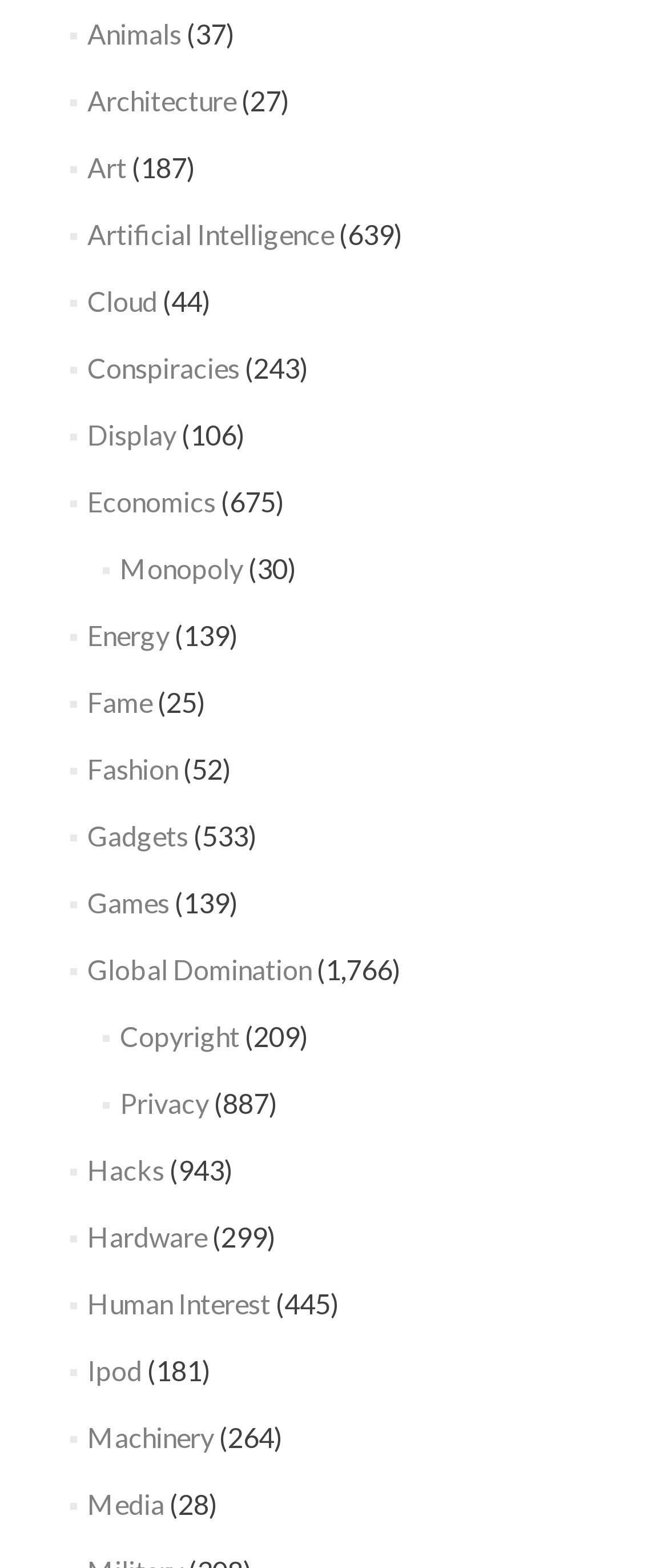Calculate the bounding box coordinates for the UI element based on the following description: "Artificial Intelligence". Ensure the coordinates are four float numbers between 0 and 1, i.e., [left, top, right, bottom].

[0.13, 0.139, 0.5, 0.16]